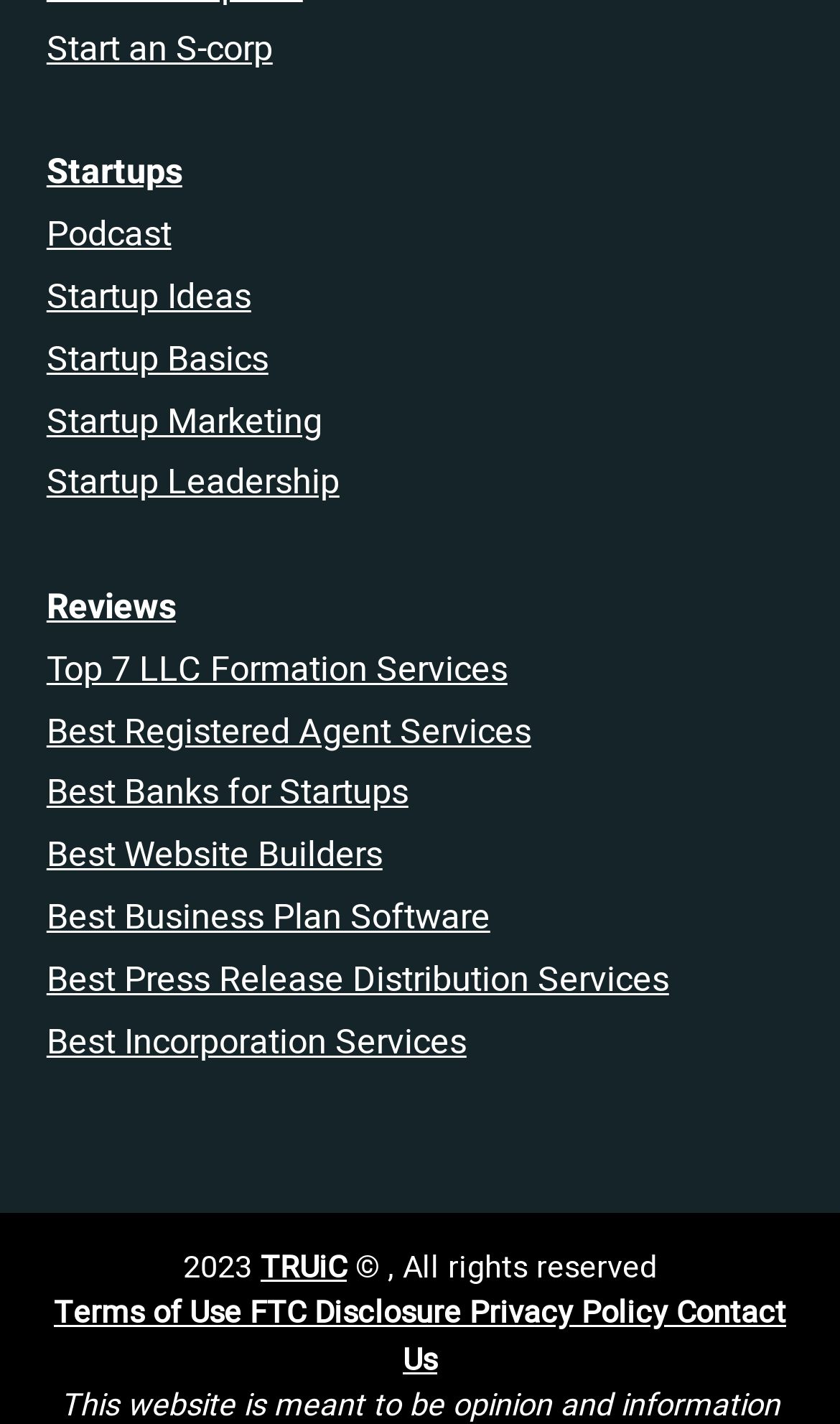Please indicate the bounding box coordinates of the element's region to be clicked to achieve the instruction: "Explore startup ideas". Provide the coordinates as four float numbers between 0 and 1, i.e., [left, top, right, bottom].

[0.055, 0.191, 0.299, 0.227]